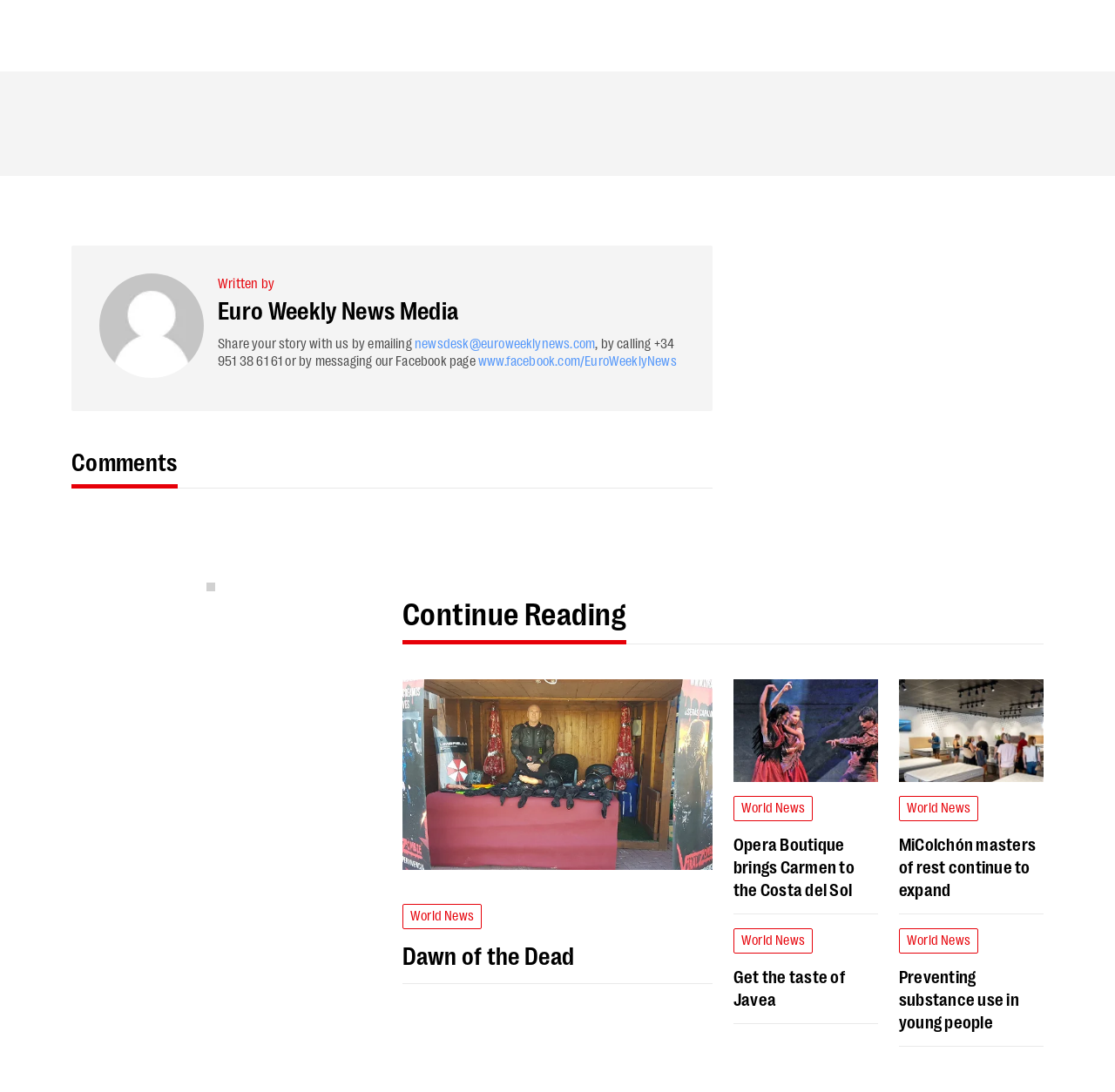Find the bounding box coordinates of the element to click in order to complete this instruction: "Learn about MiColchón masters of rest continue to expand". The bounding box coordinates must be four float numbers between 0 and 1, denoted as [left, top, right, bottom].

[0.806, 0.761, 0.936, 0.823]